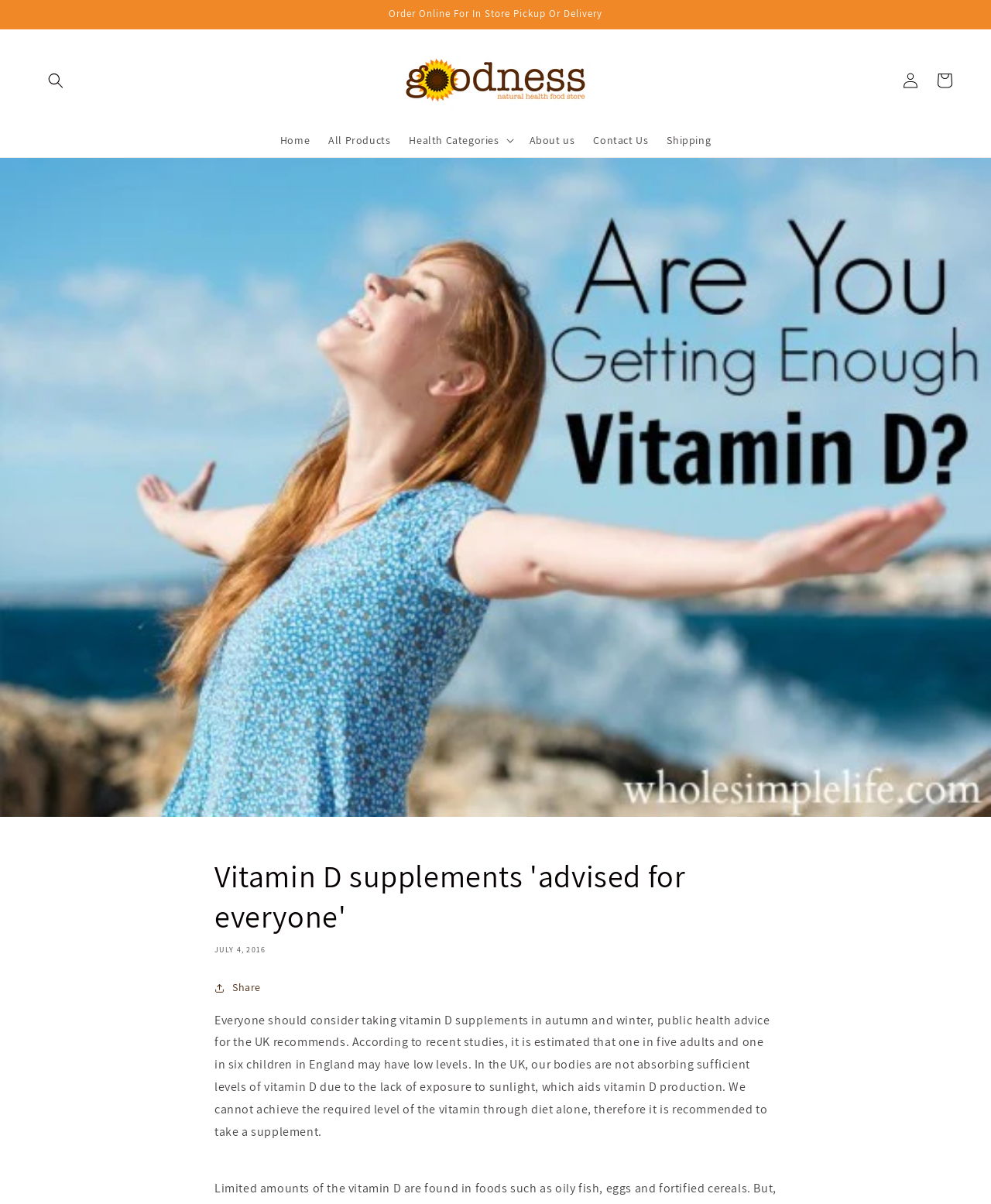What is the estimated percentage of adults with low vitamin D levels?
Please utilize the information in the image to give a detailed response to the question.

According to the webpage content, it is estimated that one in five adults and one in six children in England may have low levels of vitamin D. This information is provided in the paragraph that explains the importance of taking vitamin D supplements.